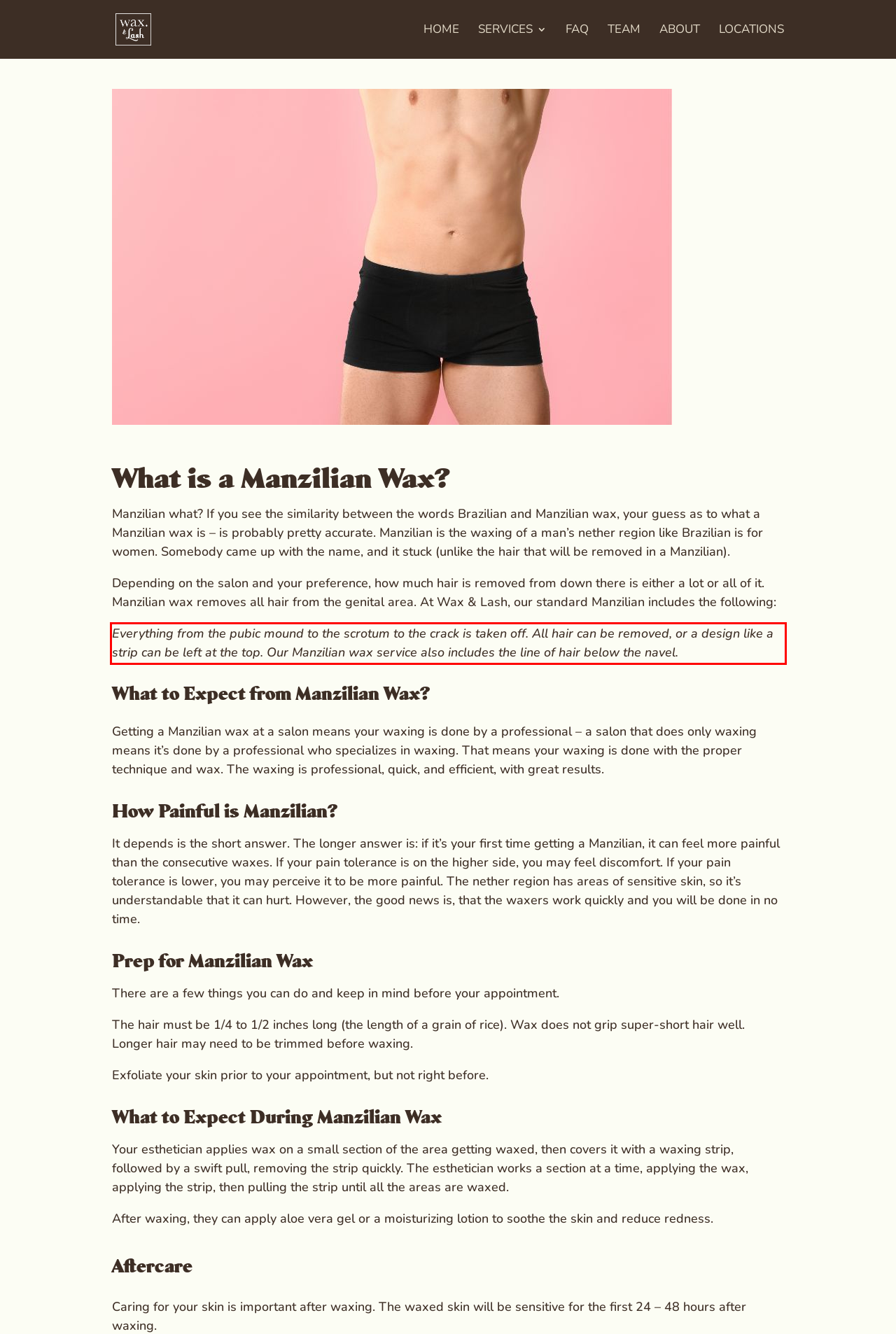Please extract the text content from the UI element enclosed by the red rectangle in the screenshot.

Everything from the pubic mound to the scrotum to the crack is taken off. All hair can be removed, or a design like a strip can be left at the top. Our Manzilian wax service also includes the line of hair below the navel.